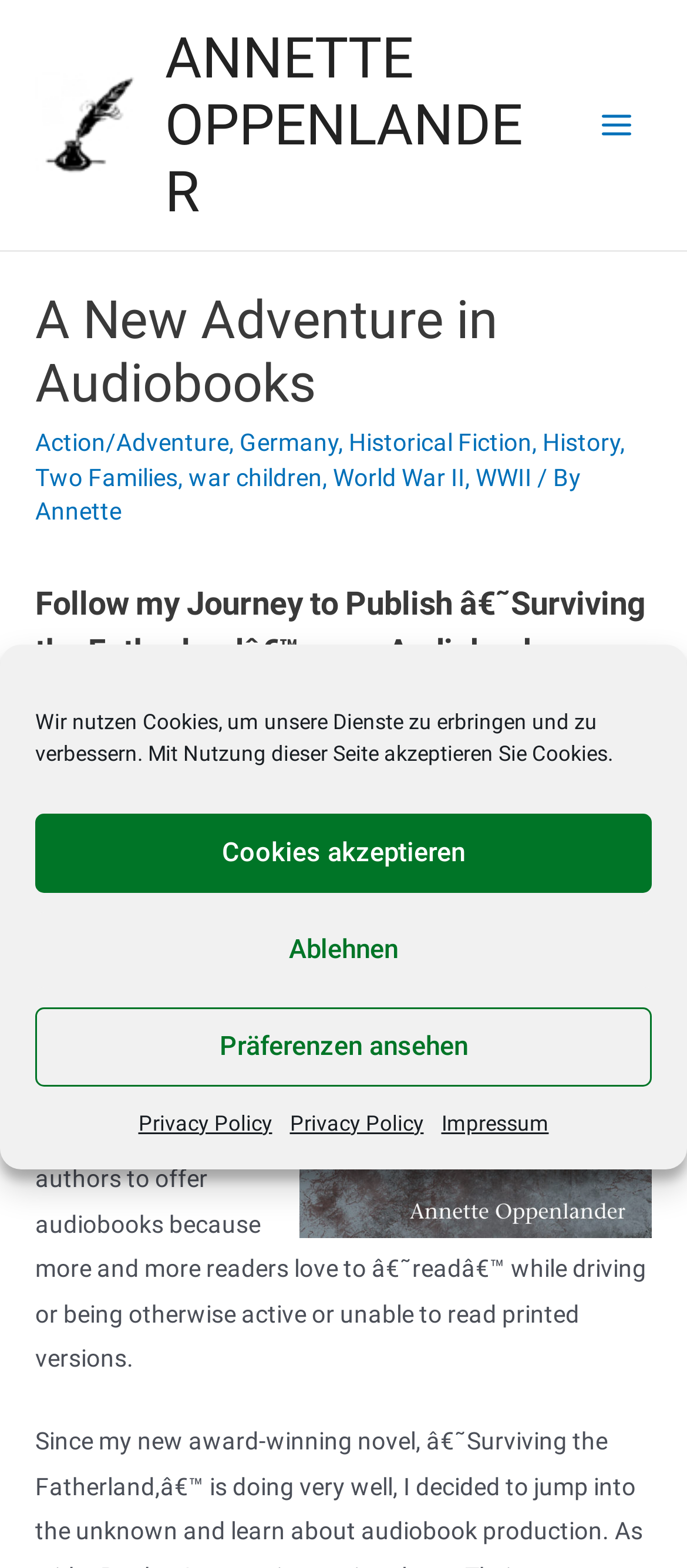Please locate the bounding box coordinates of the region I need to click to follow this instruction: "Click the 'ANNETTE OPPENLANDER' link".

[0.24, 0.015, 0.761, 0.144]